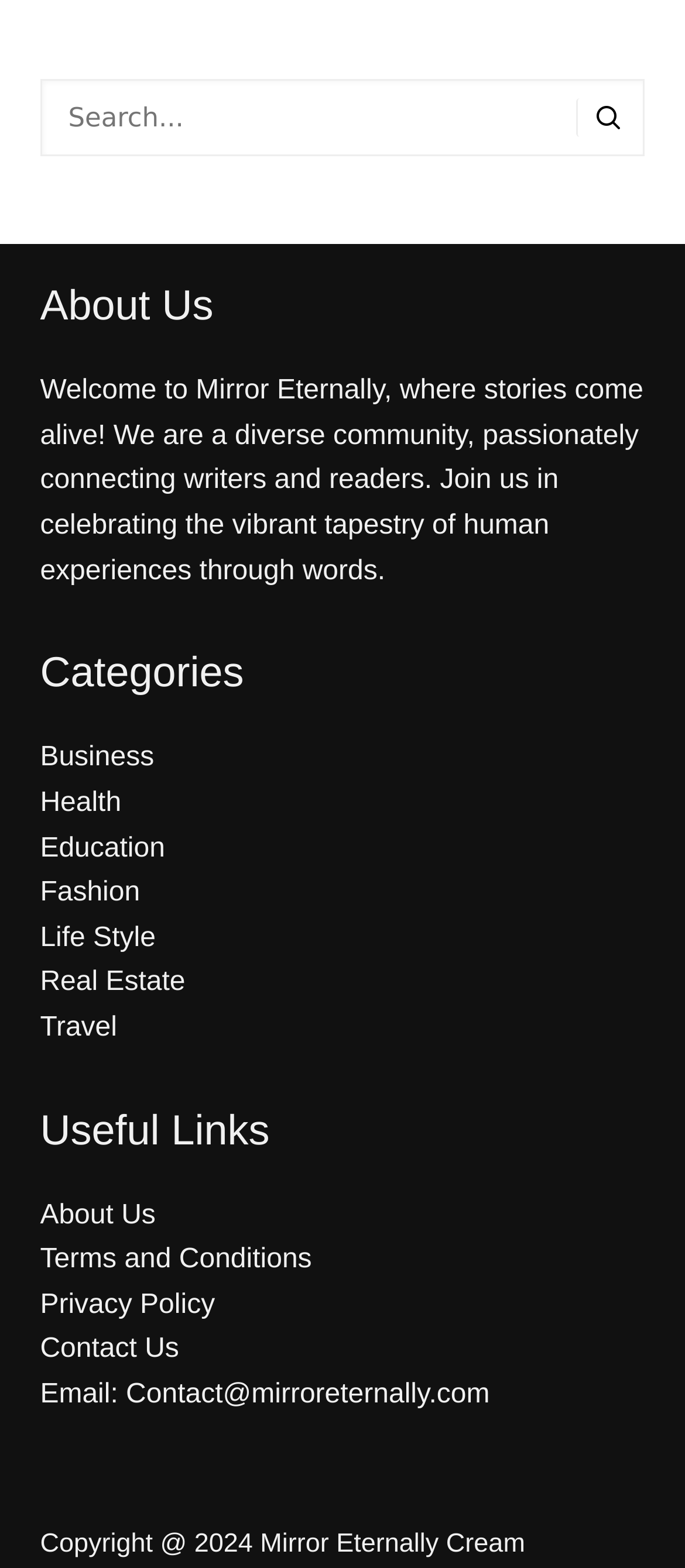How can users contact the website?
Please provide a single word or phrase answer based on the image.

Through email